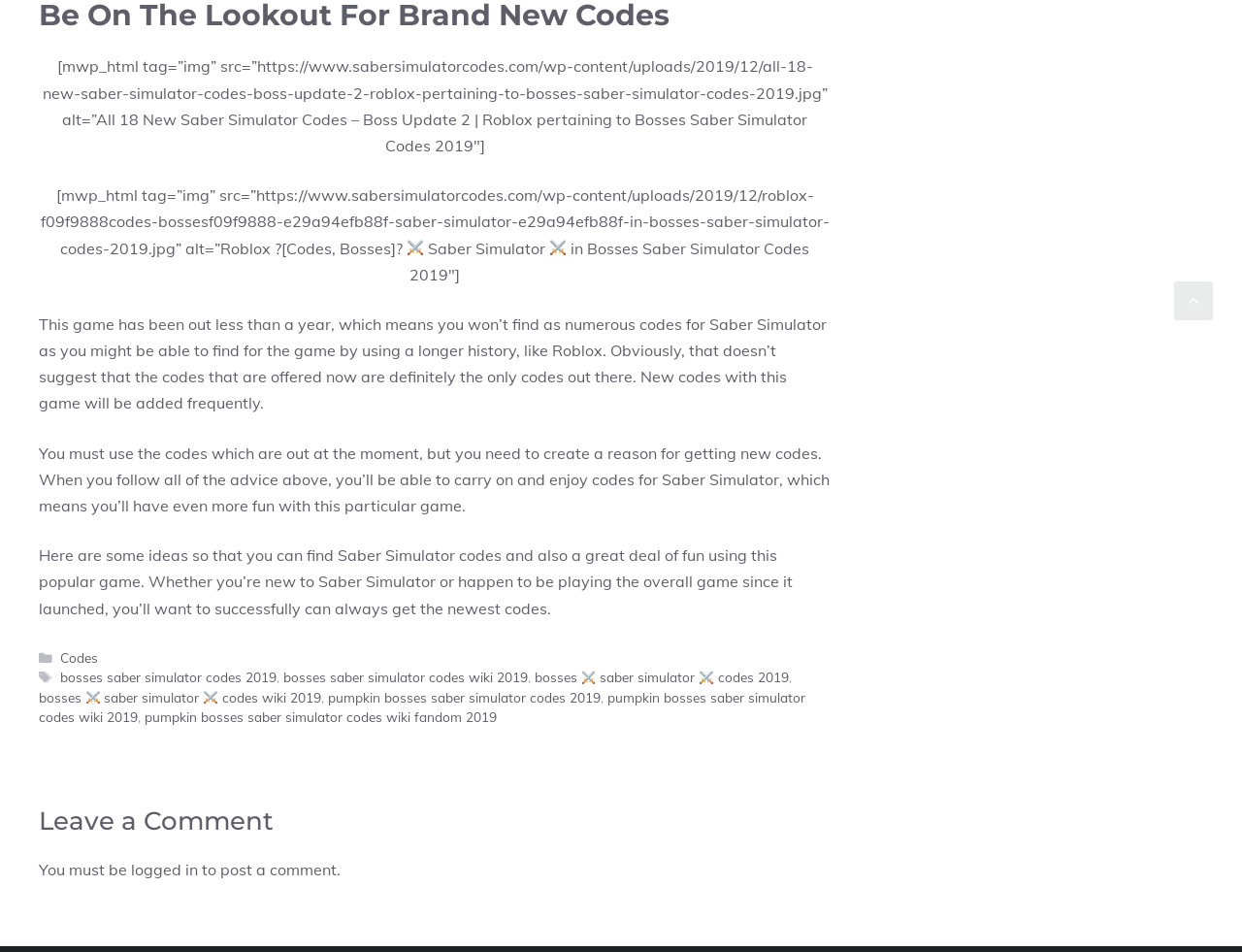Predict the bounding box coordinates of the area that should be clicked to accomplish the following instruction: "Click the 'bosses saber simulator codes 2019' link". The bounding box coordinates should consist of four float numbers between 0 and 1, i.e., [left, top, right, bottom].

[0.048, 0.703, 0.222, 0.72]